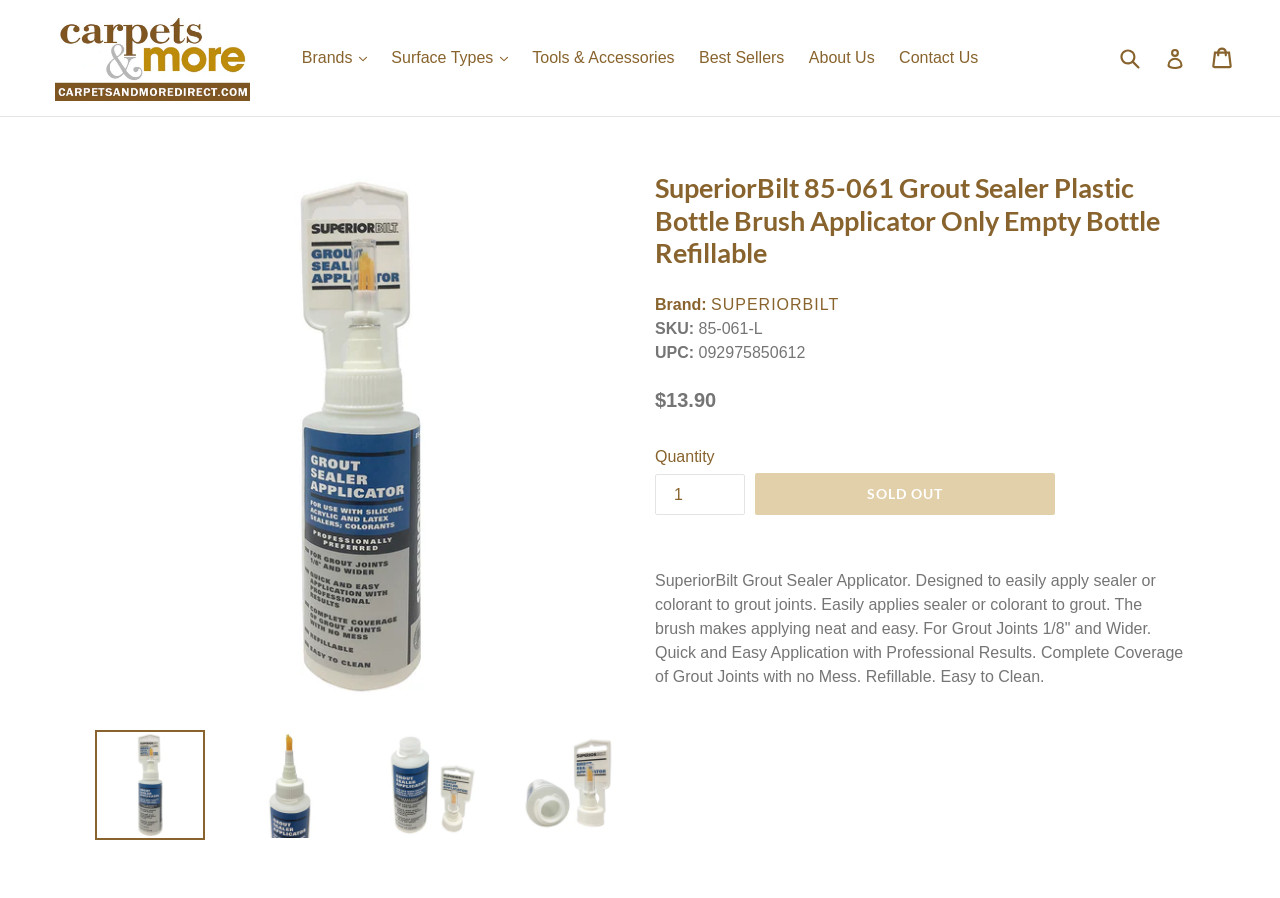Given the description of a UI element: "Brands .cls-1{fill:#231f20} expand", identify the bounding box coordinates of the matching element in the webpage screenshot.

[0.228, 0.048, 0.294, 0.081]